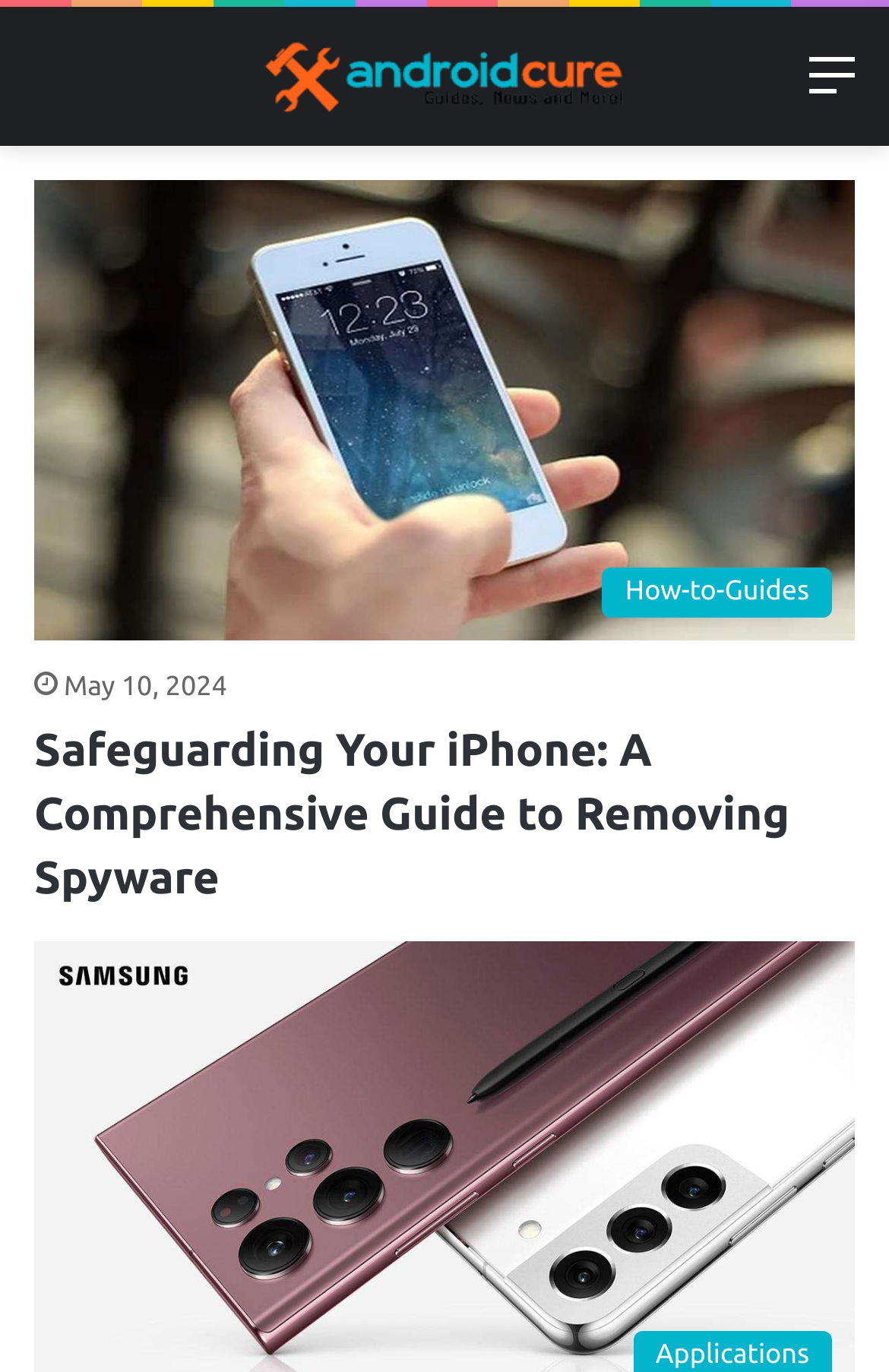What is the category of the featured article?
Your answer should be a single word or phrase derived from the screenshot.

How-to-Guides